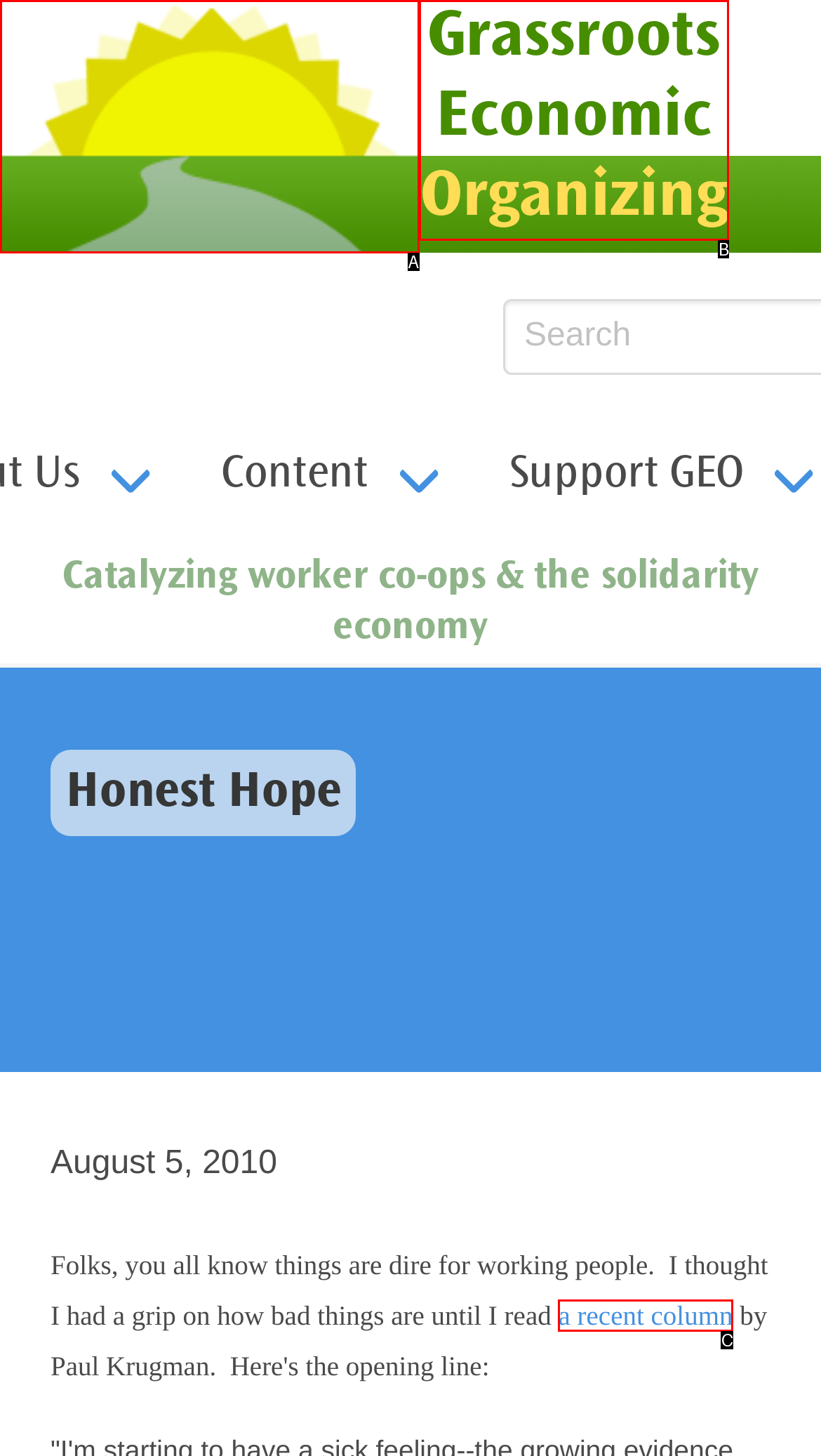Given the description: parent_node: First Name name="form_fields[FirstName]", identify the HTML element that corresponds to it. Respond with the letter of the correct option.

None